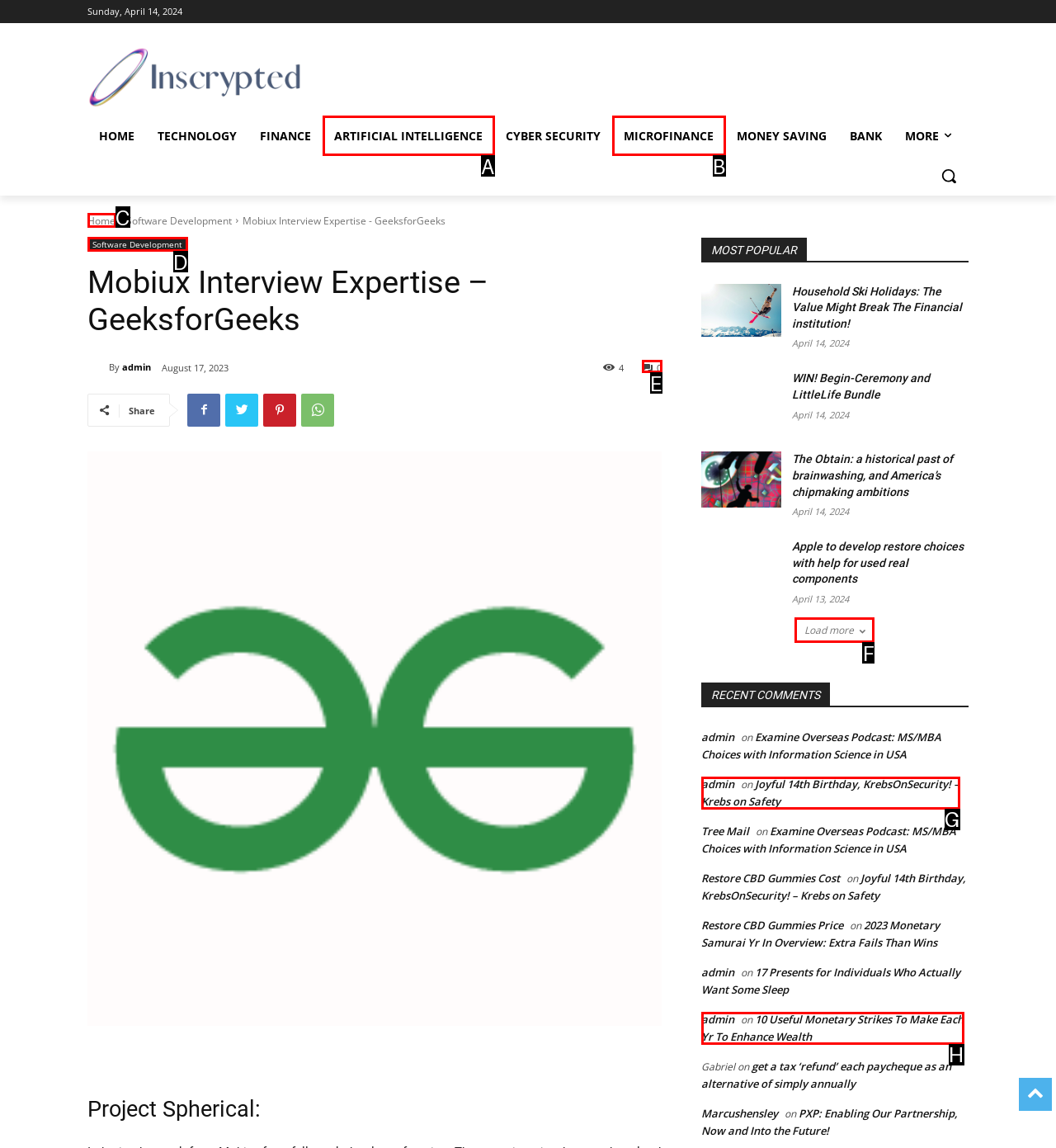Identify the correct HTML element to click for the task: Load more articles. Provide the letter of your choice.

F